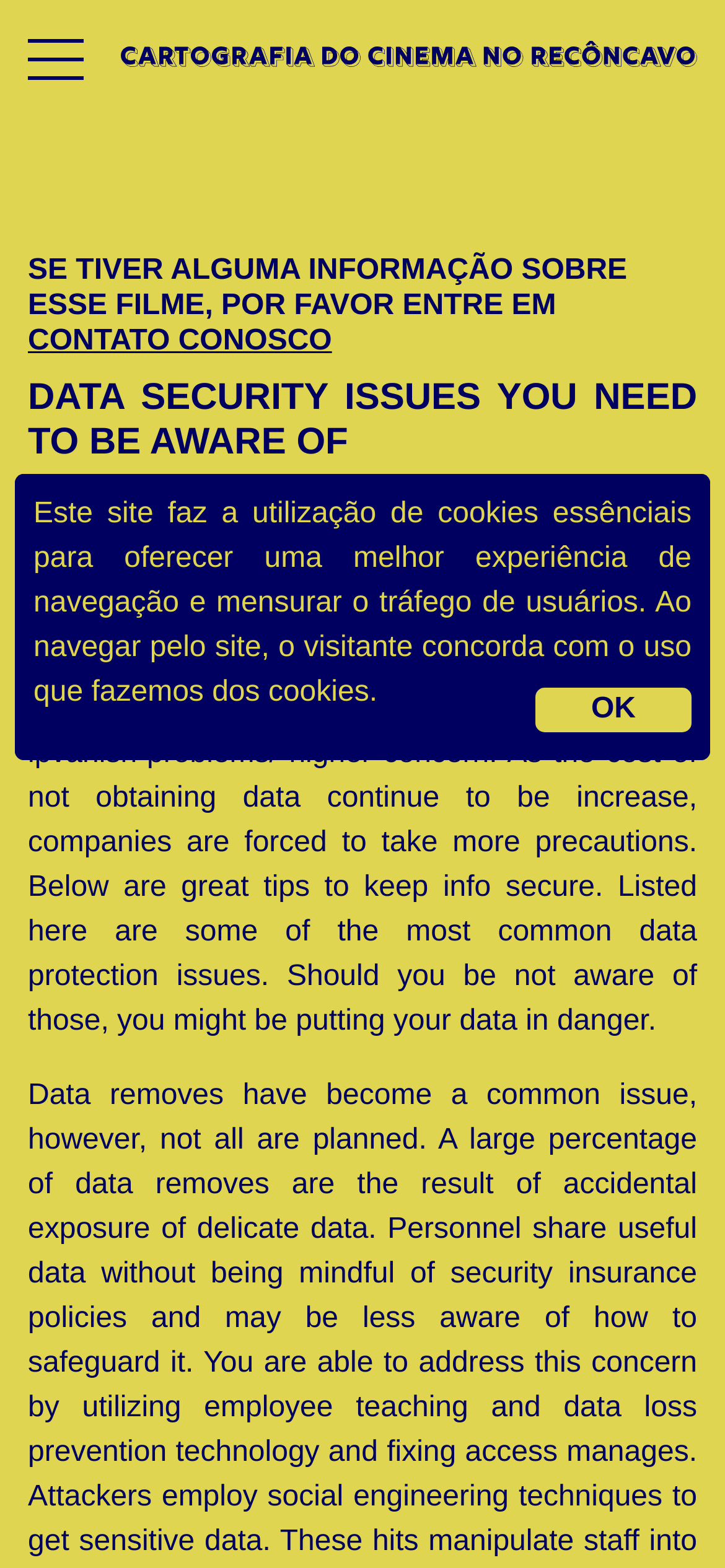What is the topic of the text below the heading 'SE TIVER ALGUMA INFORMAÇÃO SOBRE ESSE FILME, POR FAVOR ENTRE EM CONTATO CONOSCO'?
Using the screenshot, give a one-word or short phrase answer.

data security